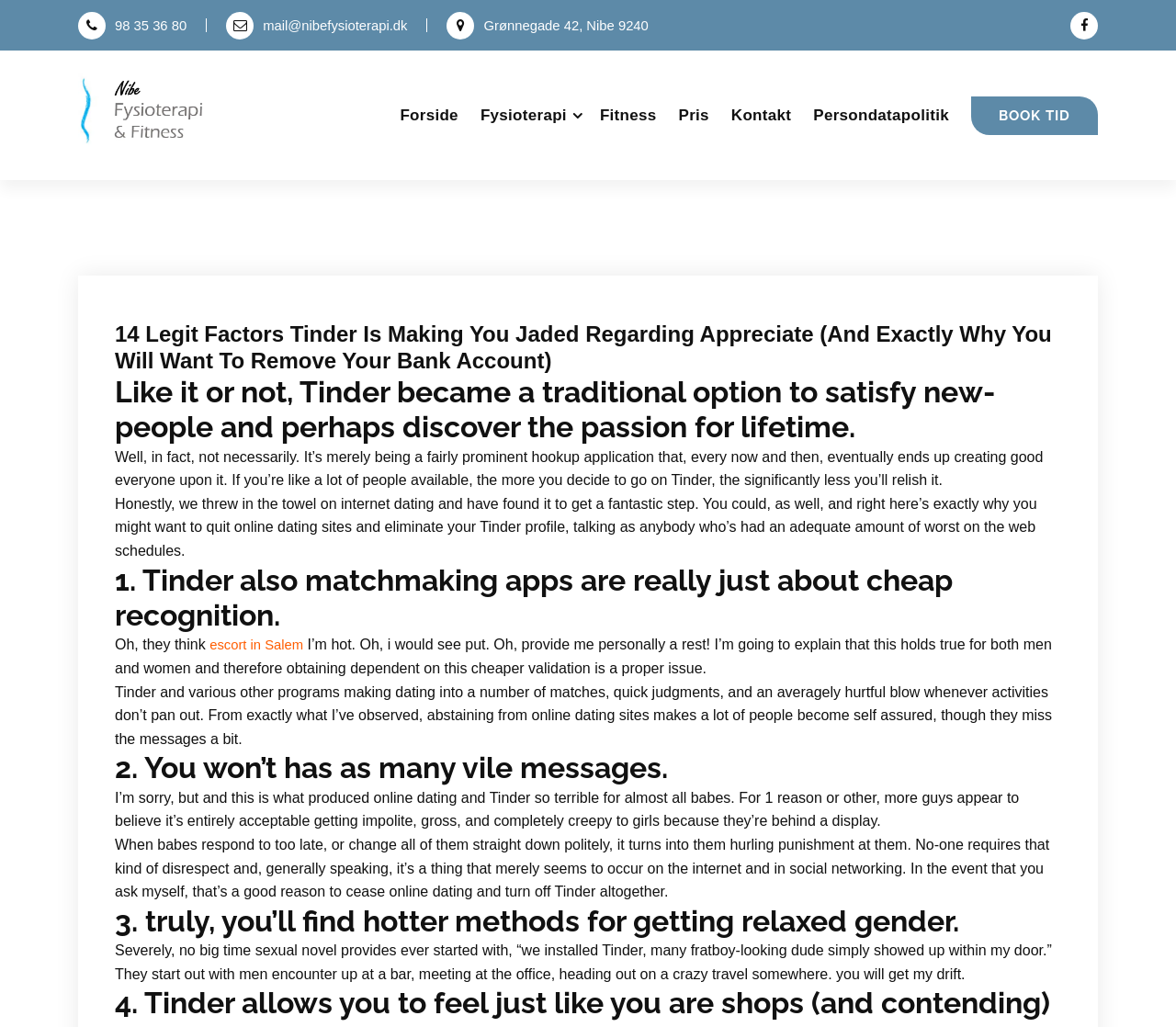Answer the question using only a single word or phrase: 
How many links are in the top navigation bar?

7